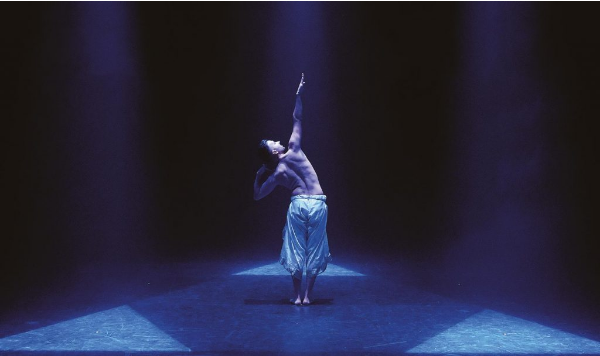Explain the image with as much detail as possible.

The image showcases a striking performance moment from "Classic Encounters," a dance work exploring the journey and artistry of Subhash Viman Gorania. The performer, captured in an expressive pose, appears to be communicating a powerful narrative through movement. Illuminated by dramatic lighting that creates a vibrant atmosphere, the dancer's athletic physique highlights the fusion of strength and vulnerability. Surrounded by a stage that is partially cast in shadows, the triangular floor design enhances the visual impact, drawing the audience's focus to the dancer’s dynamic form. This performance intertwines themes of mythology and everyday life, embodying Gorania's unique storytelling through dance. The work is enriched by collaborations with international artists, showcasing the cultural depth and artistic synergy that defines this captivating creative endeavor.